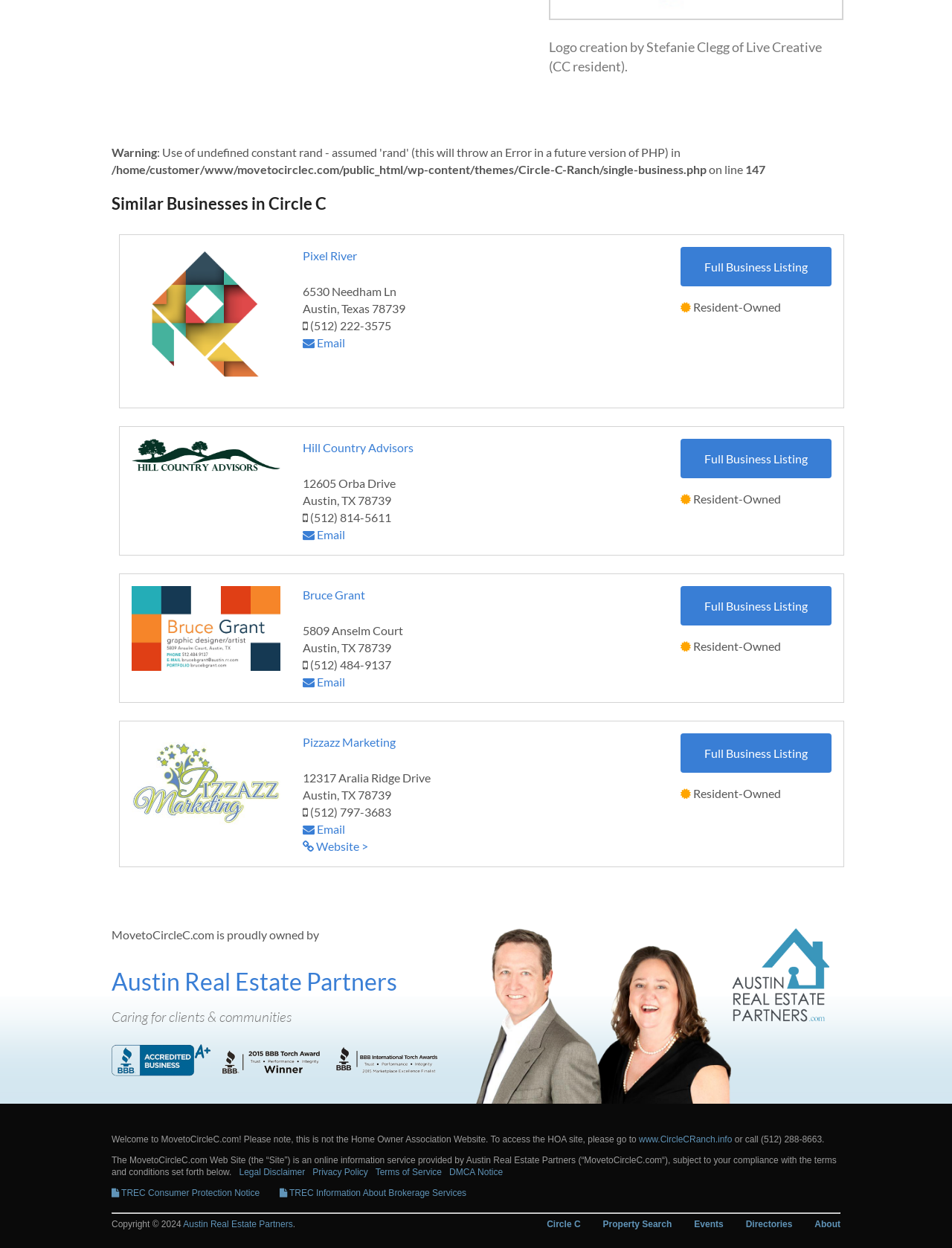Determine the bounding box coordinates of the clickable region to execute the instruction: "Search for properties in 'Circle C'". The coordinates should be four float numbers between 0 and 1, denoted as [left, top, right, bottom].

[0.574, 0.977, 0.61, 0.985]